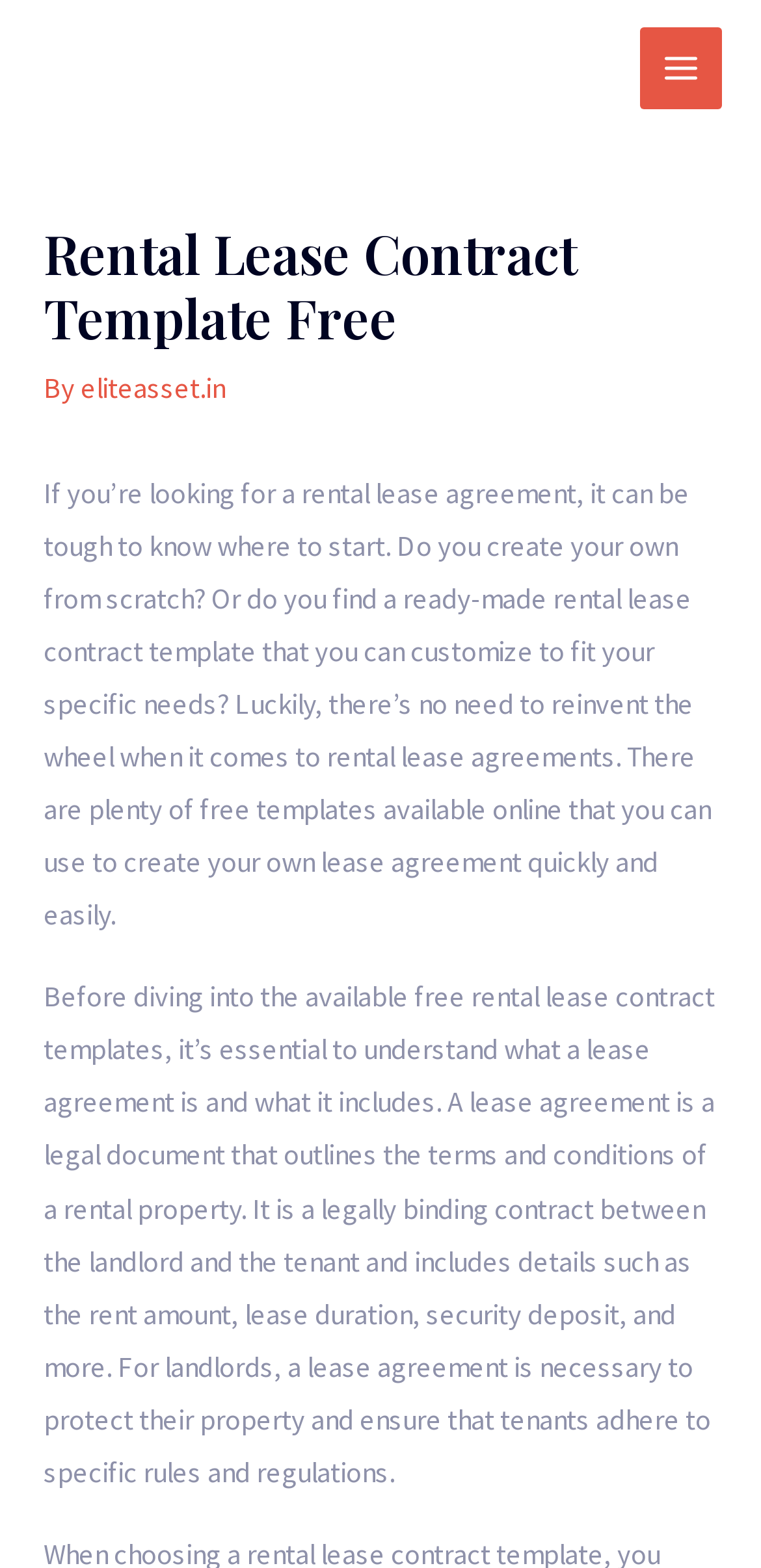Identify and provide the text content of the webpage's primary headline.

Rental Lease Contract Template Free